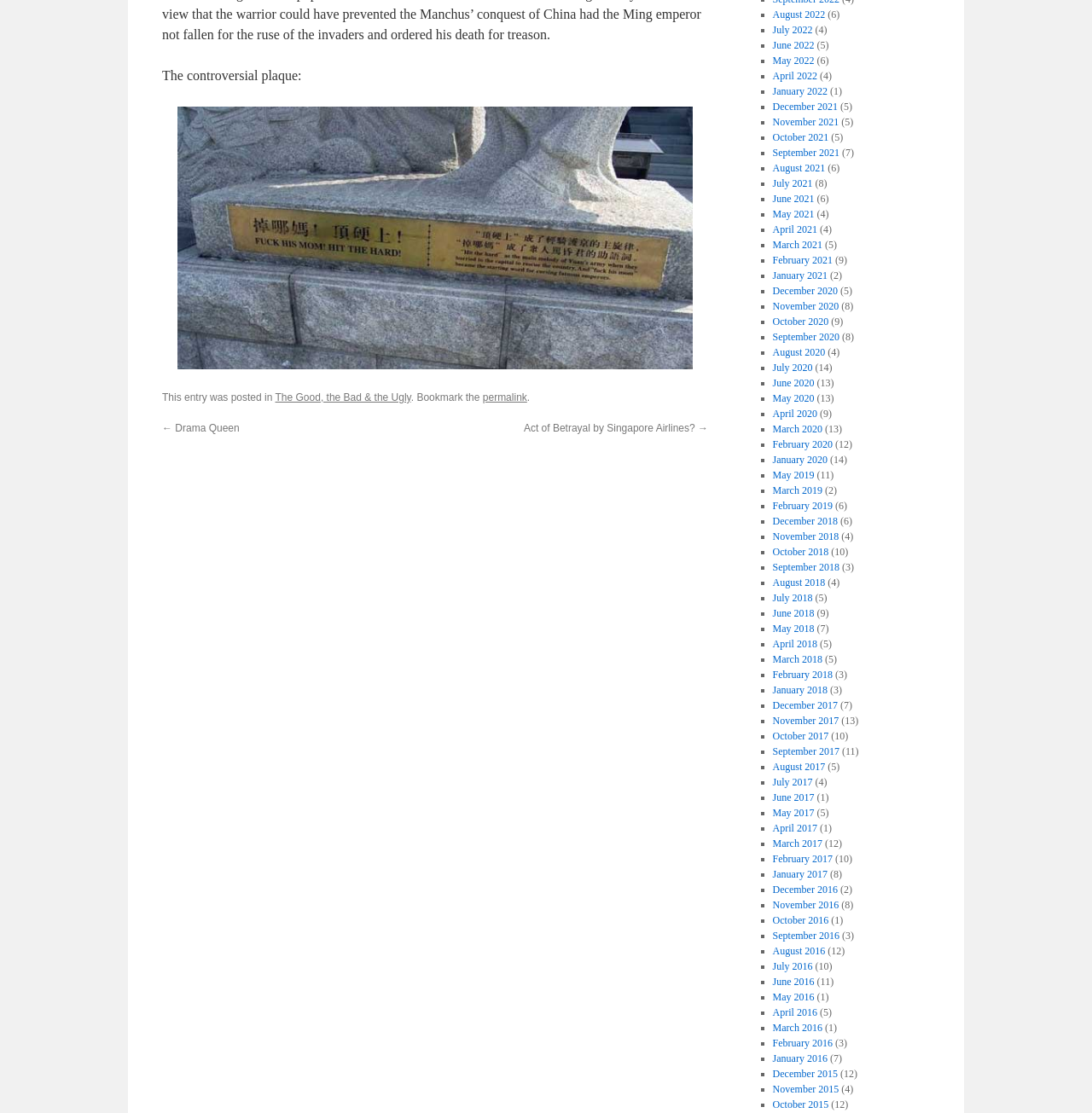What is the title of the blog post?
Please answer the question with a single word or phrase, referencing the image.

The controversial plaque: